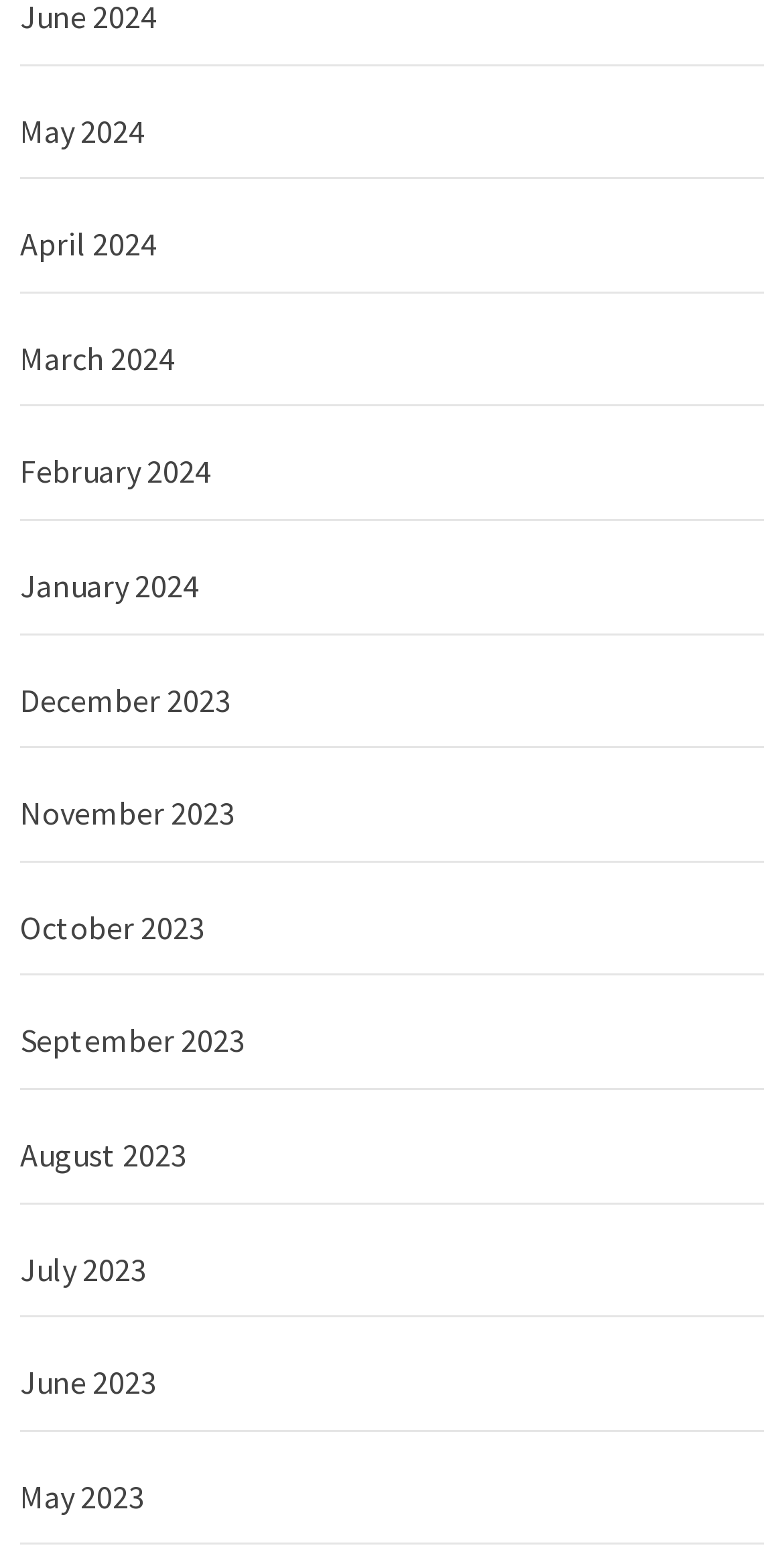Could you provide the bounding box coordinates for the portion of the screen to click to complete this instruction: "Check February 2024"?

[0.026, 0.272, 0.974, 0.332]